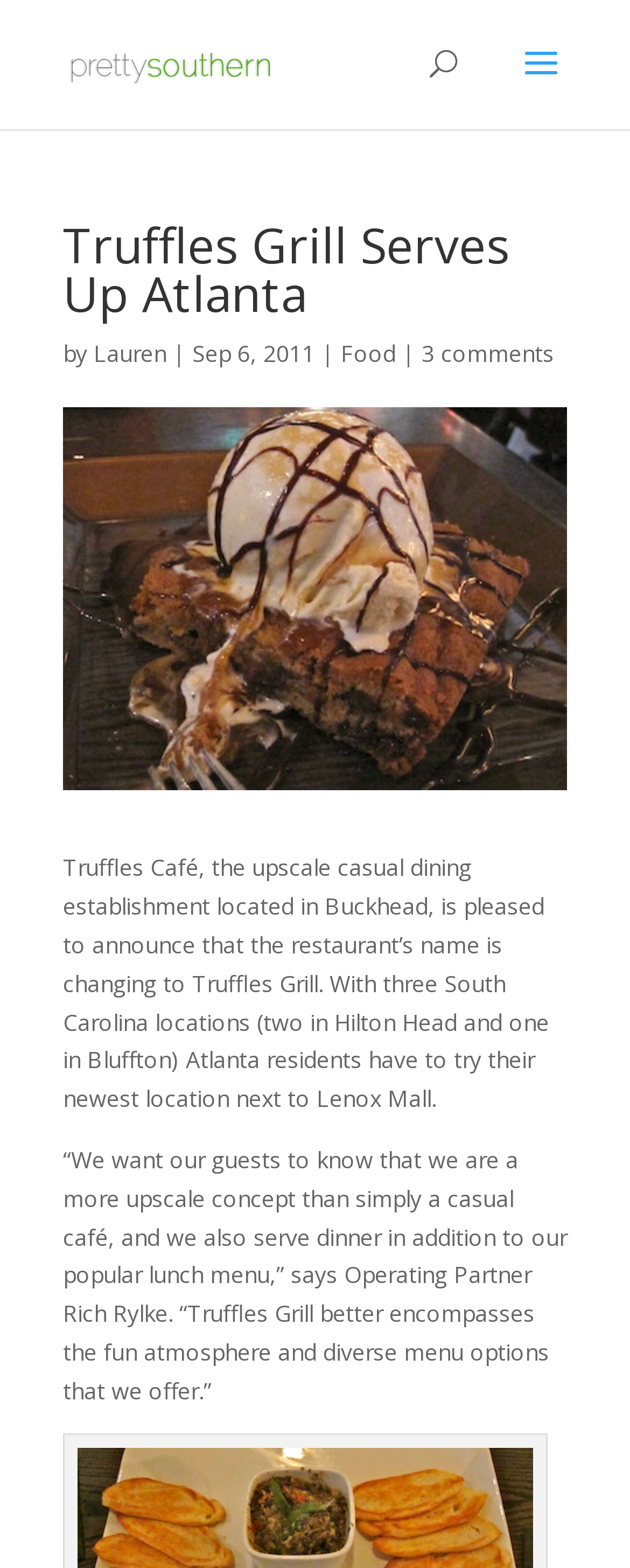Given the element description "alt="Pretty Southern"", identify the bounding box of the corresponding UI element.

[0.11, 0.03, 0.432, 0.049]